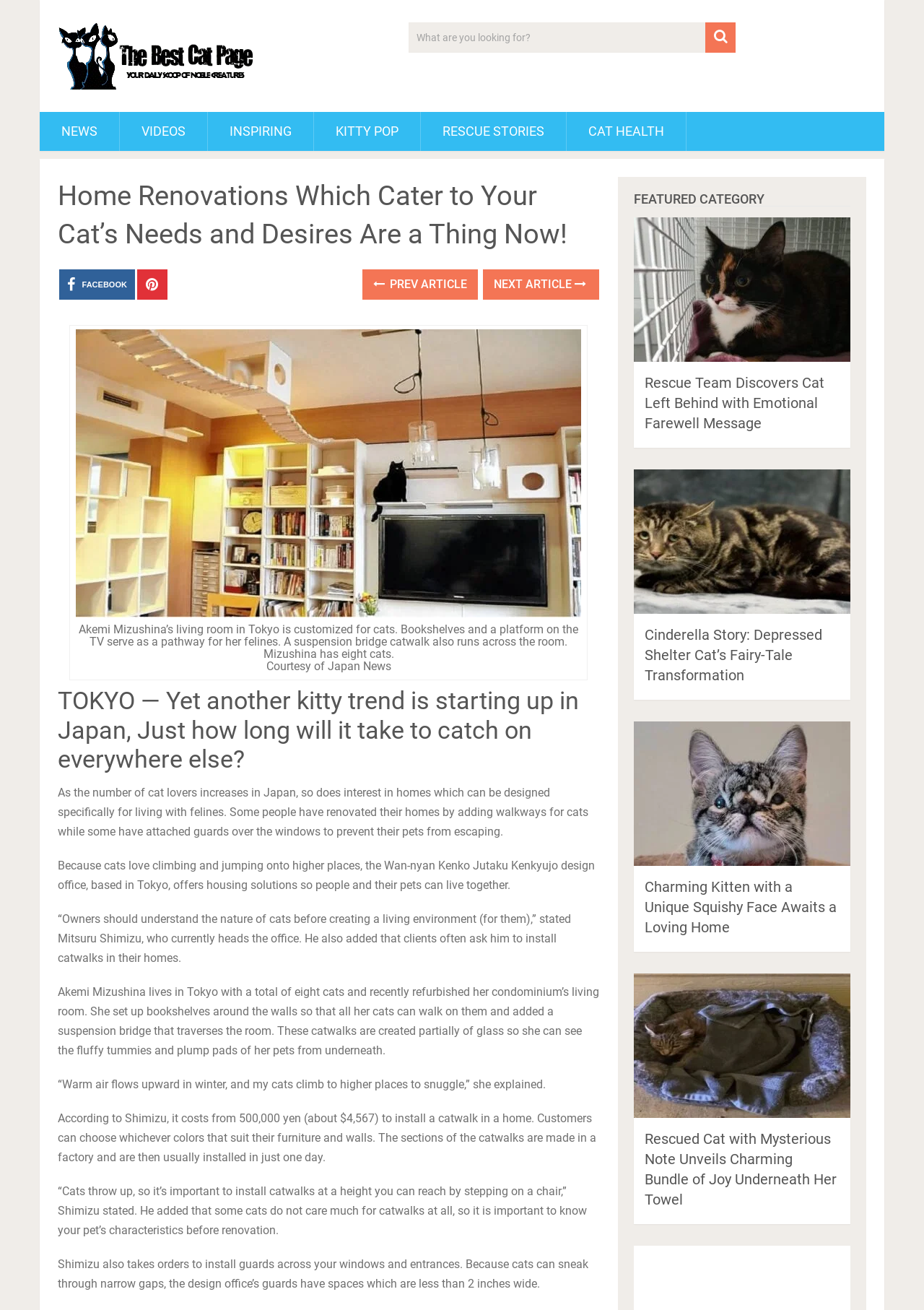Determine the bounding box coordinates of the section to be clicked to follow the instruction: "Check out MCTDHB-Lab". The coordinates should be given as four float numbers between 0 and 1, formatted as [left, top, right, bottom].

None